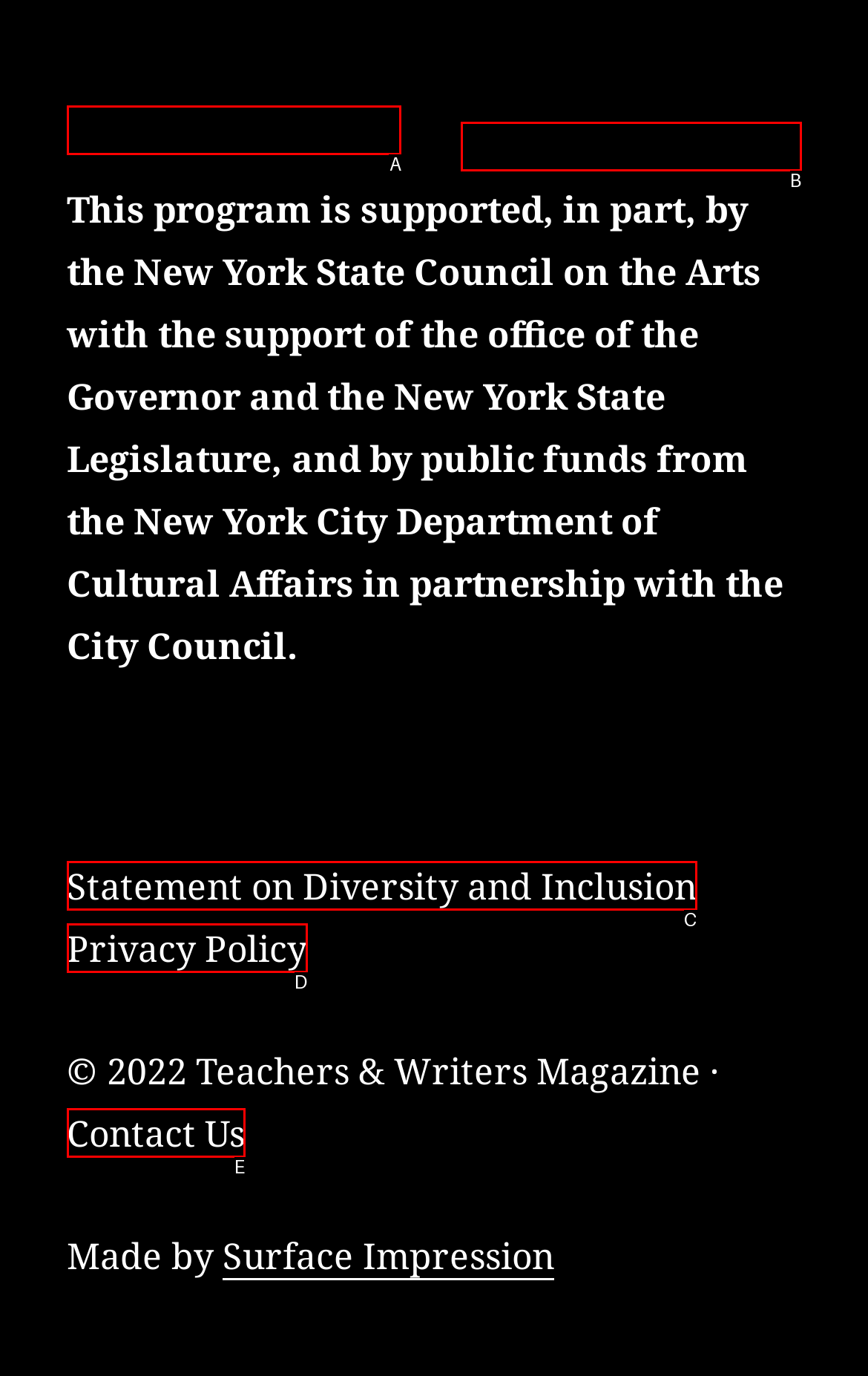Refer to the description: Search and choose the option that best fits. Provide the letter of that option directly from the options.

None